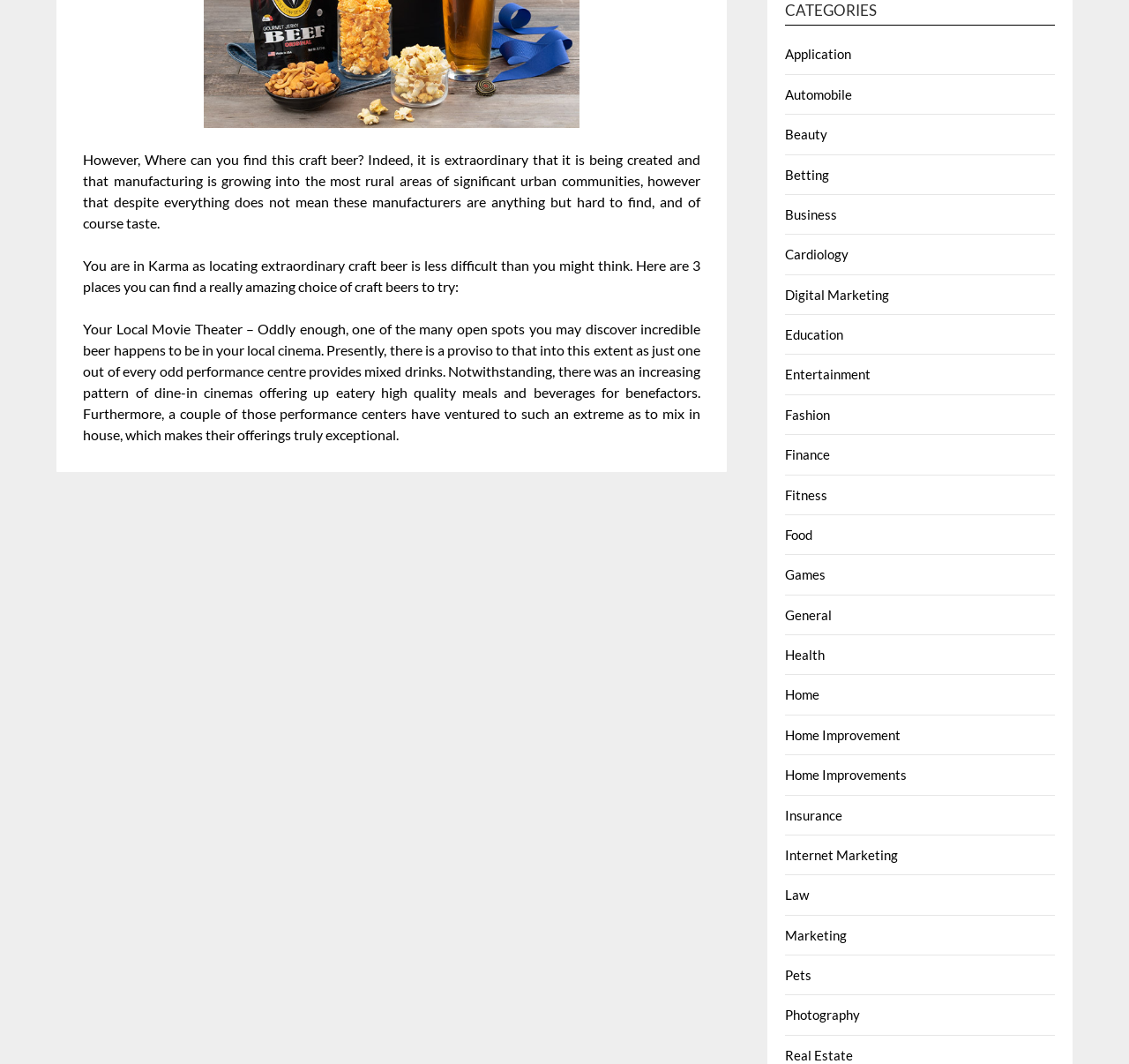Predict the bounding box coordinates of the UI element that matches this description: "Home Improvement". The coordinates should be in the format [left, top, right, bottom] with each value between 0 and 1.

[0.696, 0.683, 0.798, 0.698]